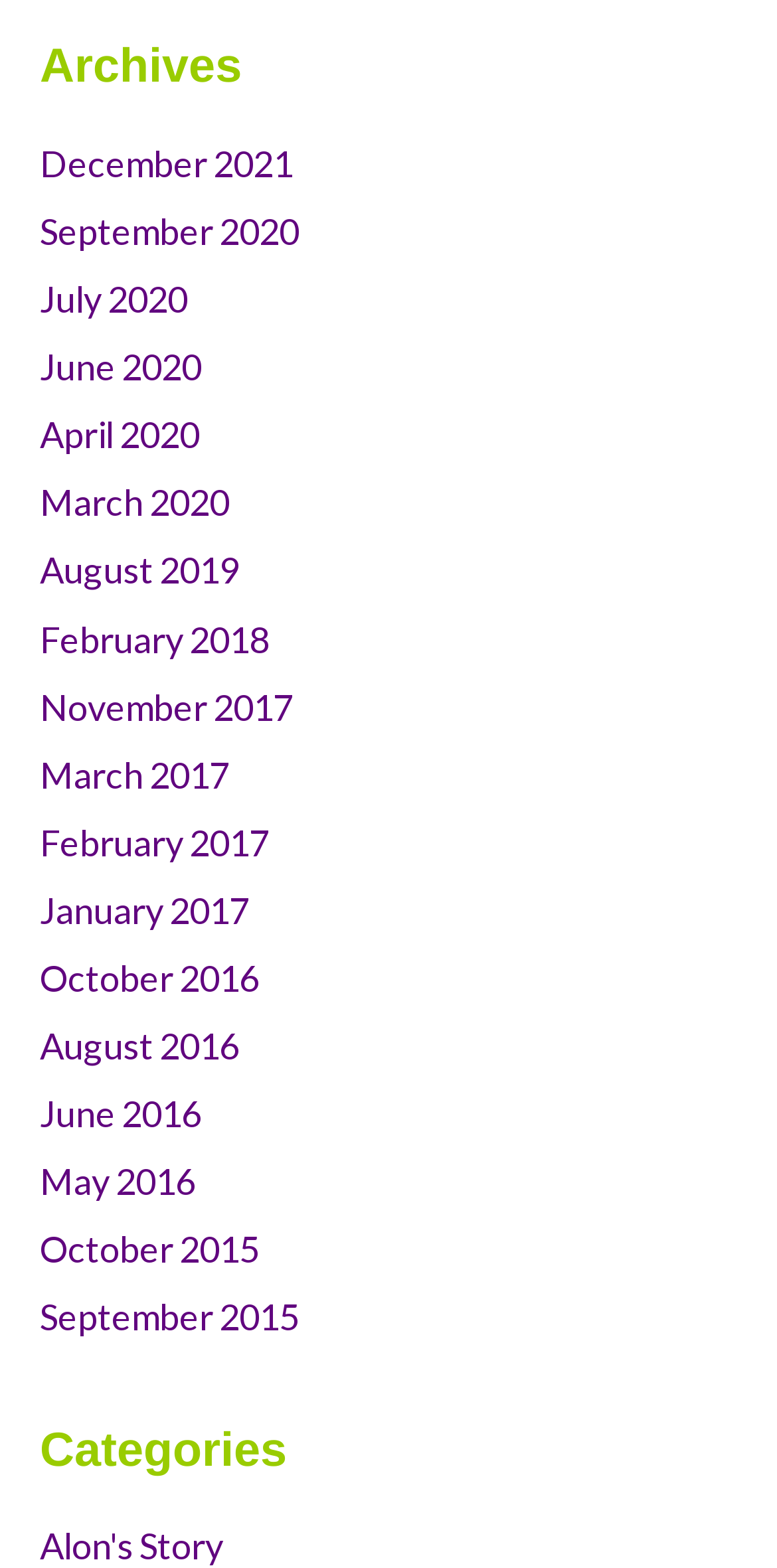How many archive links are available?
Could you give a comprehensive explanation in response to this question?

I counted the number of links under the 'Archives' heading, which are labeled with different months and years, and found 19 links in total.